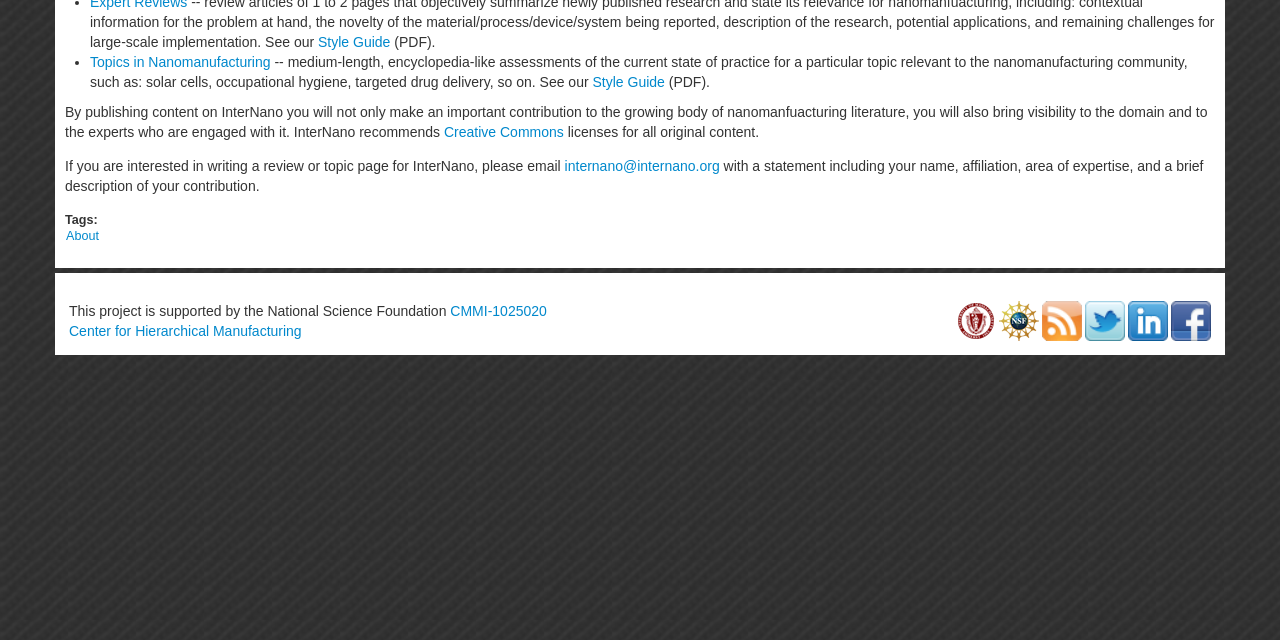For the following element description, predict the bounding box coordinates in the format (top-left x, top-left y, bottom-right x, bottom-right y). All values should be floating point numbers between 0 and 1. Description: CMMI-1025020

[0.352, 0.474, 0.427, 0.499]